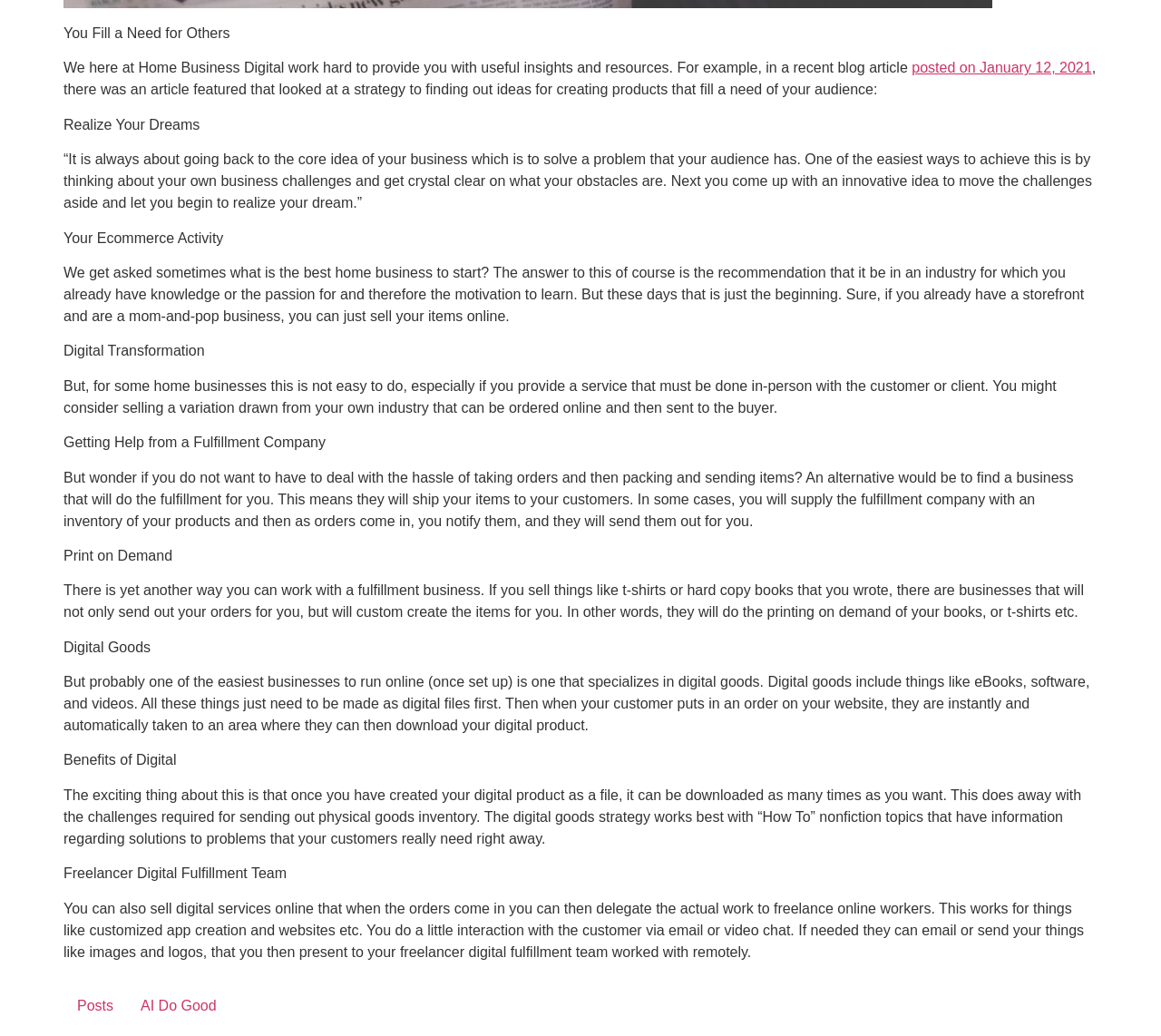What type of business can use a fulfillment company?
Answer the question with as much detail as possible.

The webpage suggests that service-based businesses that require in-person interactions with customers or clients may not be easily adaptable to online sales, but can consider selling a variation of their service that can be ordered online and shipped to customers, and use a fulfillment company to handle the logistics.